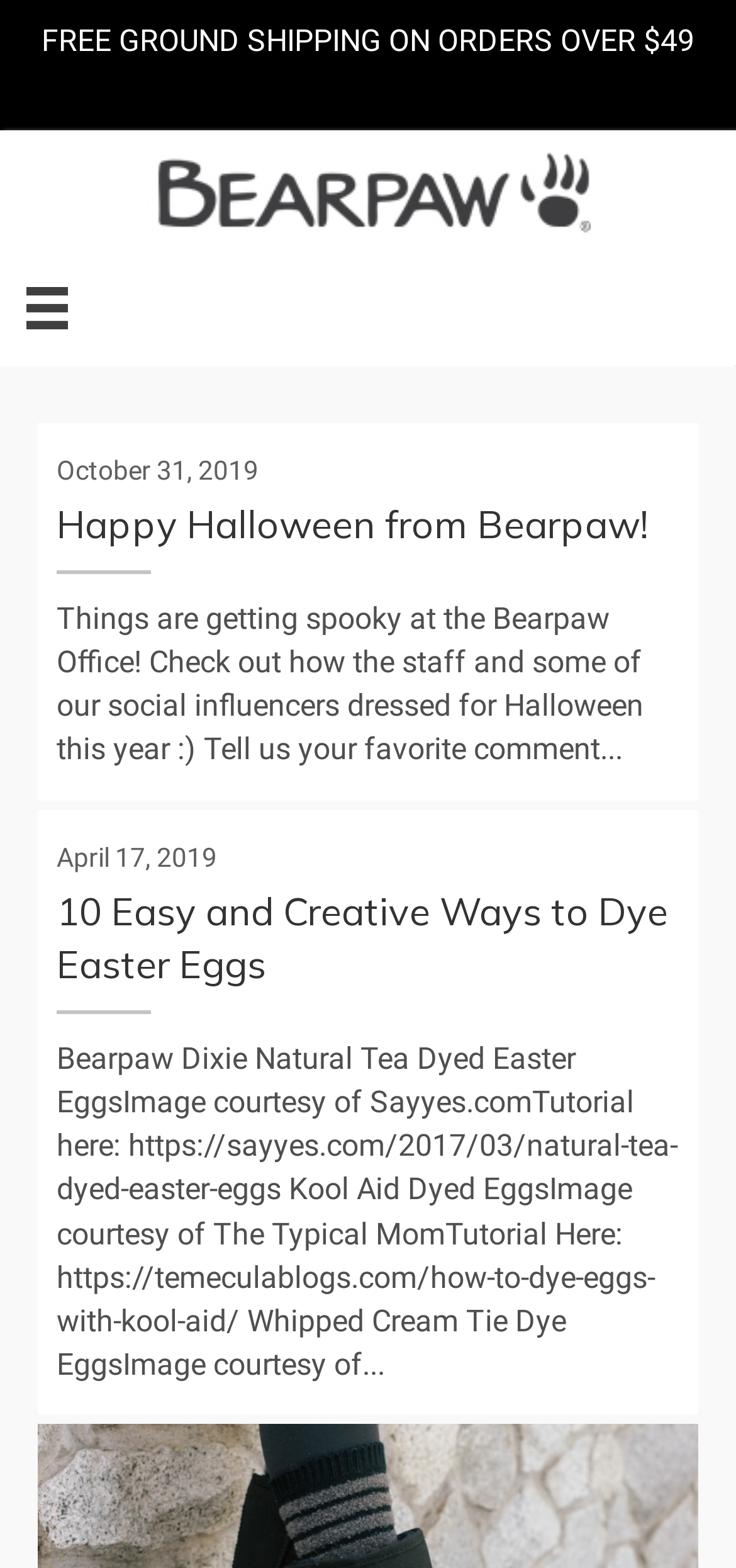What is the theme of the first article?
Use the image to give a comprehensive and detailed response to the question.

The first article has a heading 'Happy Halloween from Bearpaw!' and a static text 'Things are getting spooky at the Bearpaw Office! ...' which indicates that the theme of the article is Halloween.